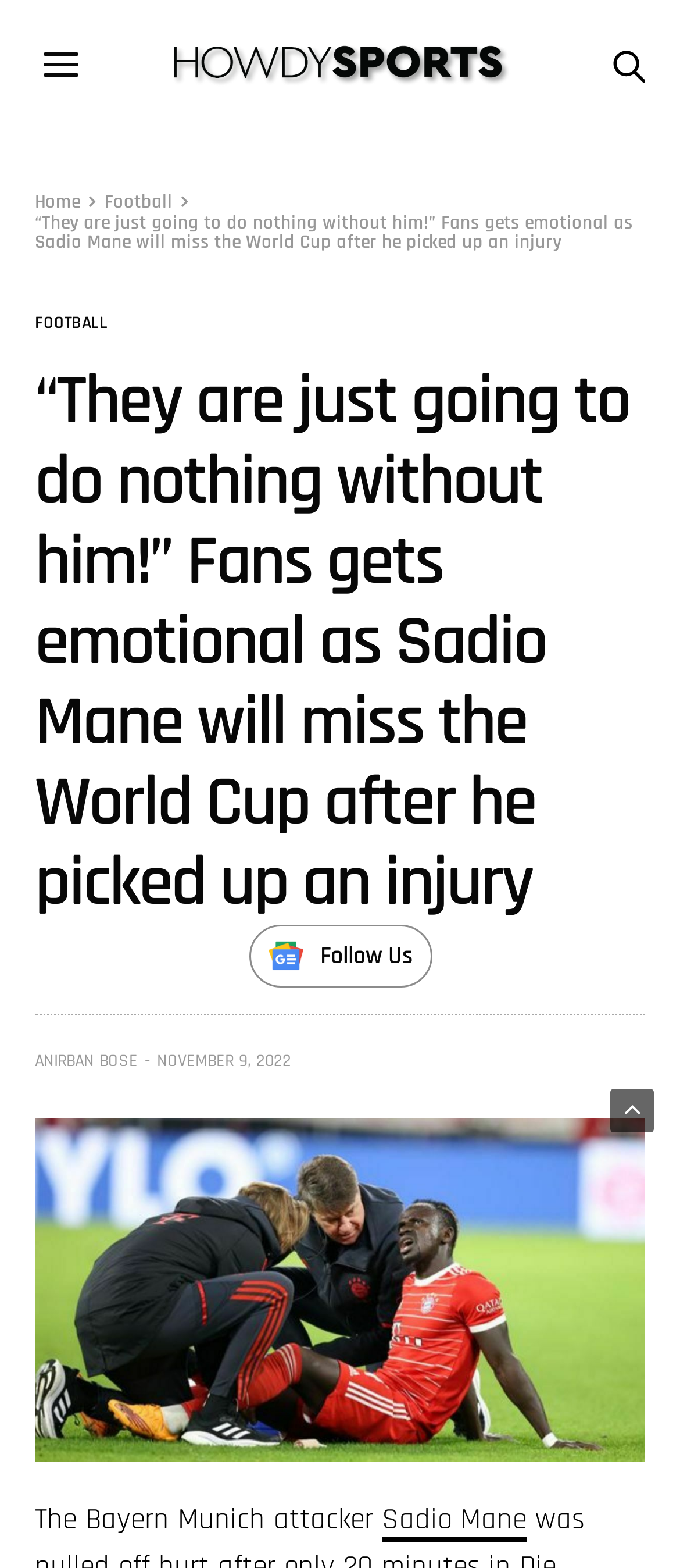Which team does Sadio Mane play for?
Please provide a detailed and thorough answer to the question.

The answer can be found in the text of the webpage, which states 'The Bayern Munich attacker Sadio Mane...'. The team name is mentioned as Bayern Munich.